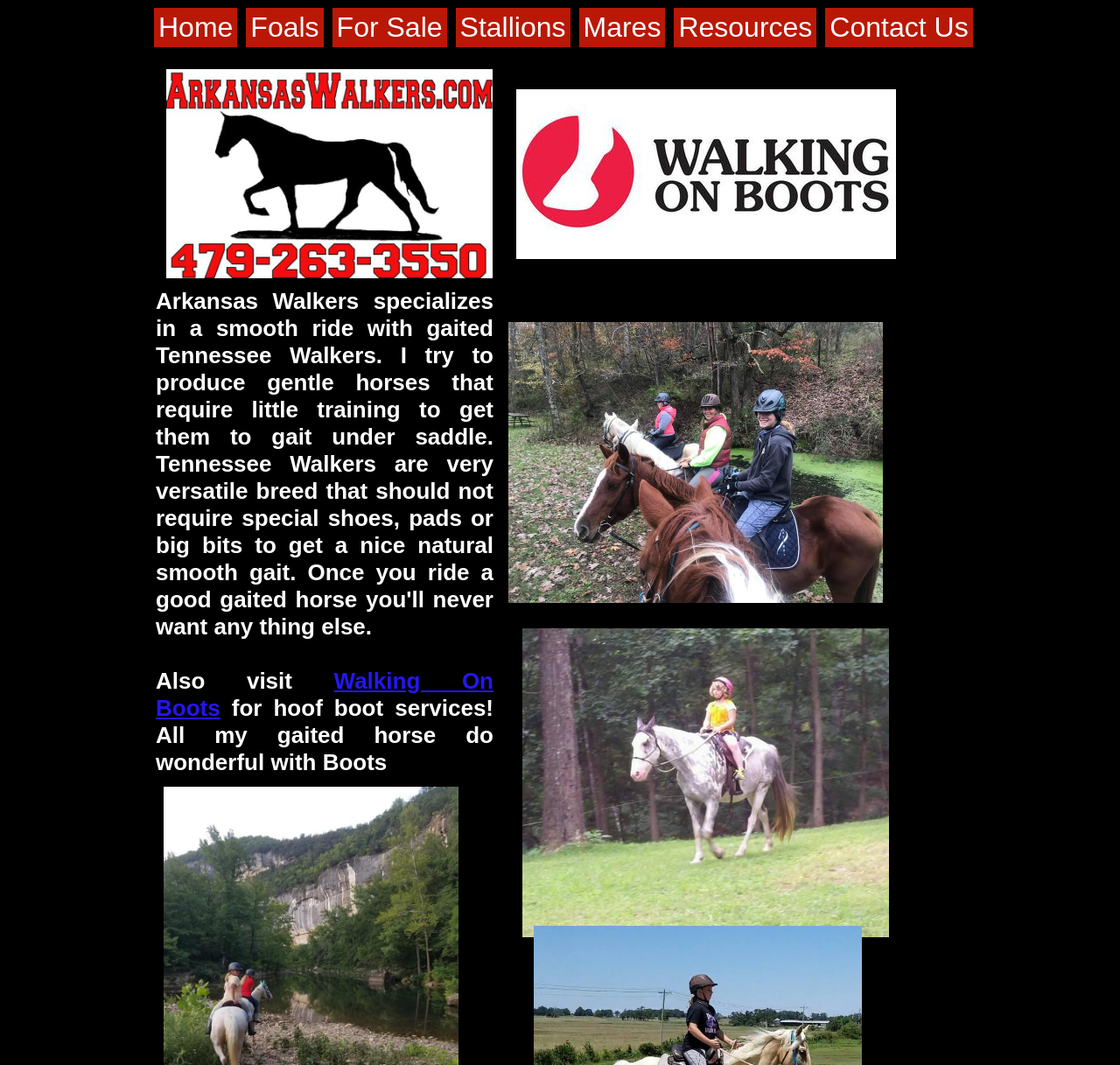Summarize the webpage with intricate details.

The webpage is about Arkansas Walkers, a business located in Gravette, Arkansas, that raises and trains gaited horses. At the top of the page, there is a navigation menu with eight tabs: Home, Foals, For Sale, Stallions, Mares, Resources, and Contact Us. Each tab has a corresponding image and a link to its respective page.

Below the navigation menu, there is a section that promotes hoof boot services, with a link to "Walking On Boots" and a brief description of how the business's gaited horses do well with boots.

The page also features a prominent link in the middle, which takes up a significant portion of the page's width. The link is not labeled, but it may be a call-to-action or a featured service.

There are no prominent images or graphics on the page, aside from the small icons associated with each navigation tab. The overall design is simple and focused on providing easy access to the business's various services and resources.